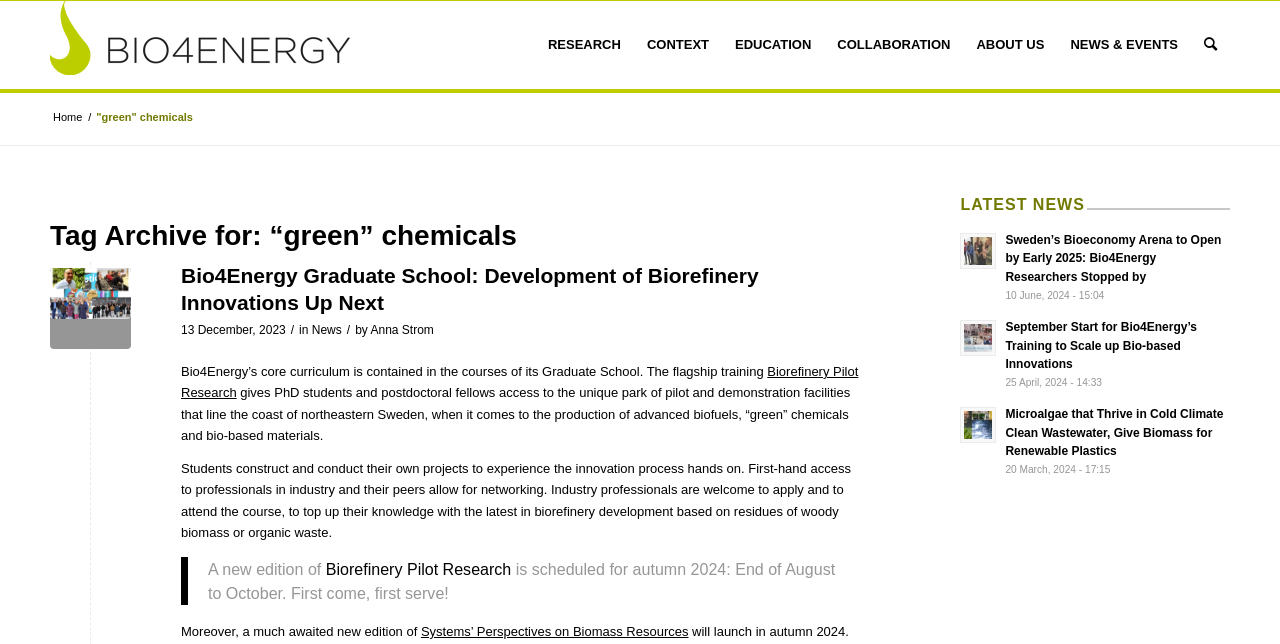Determine the bounding box coordinates for the UI element matching this description: "Biorefinery Pilot Research".

[0.141, 0.565, 0.671, 0.622]